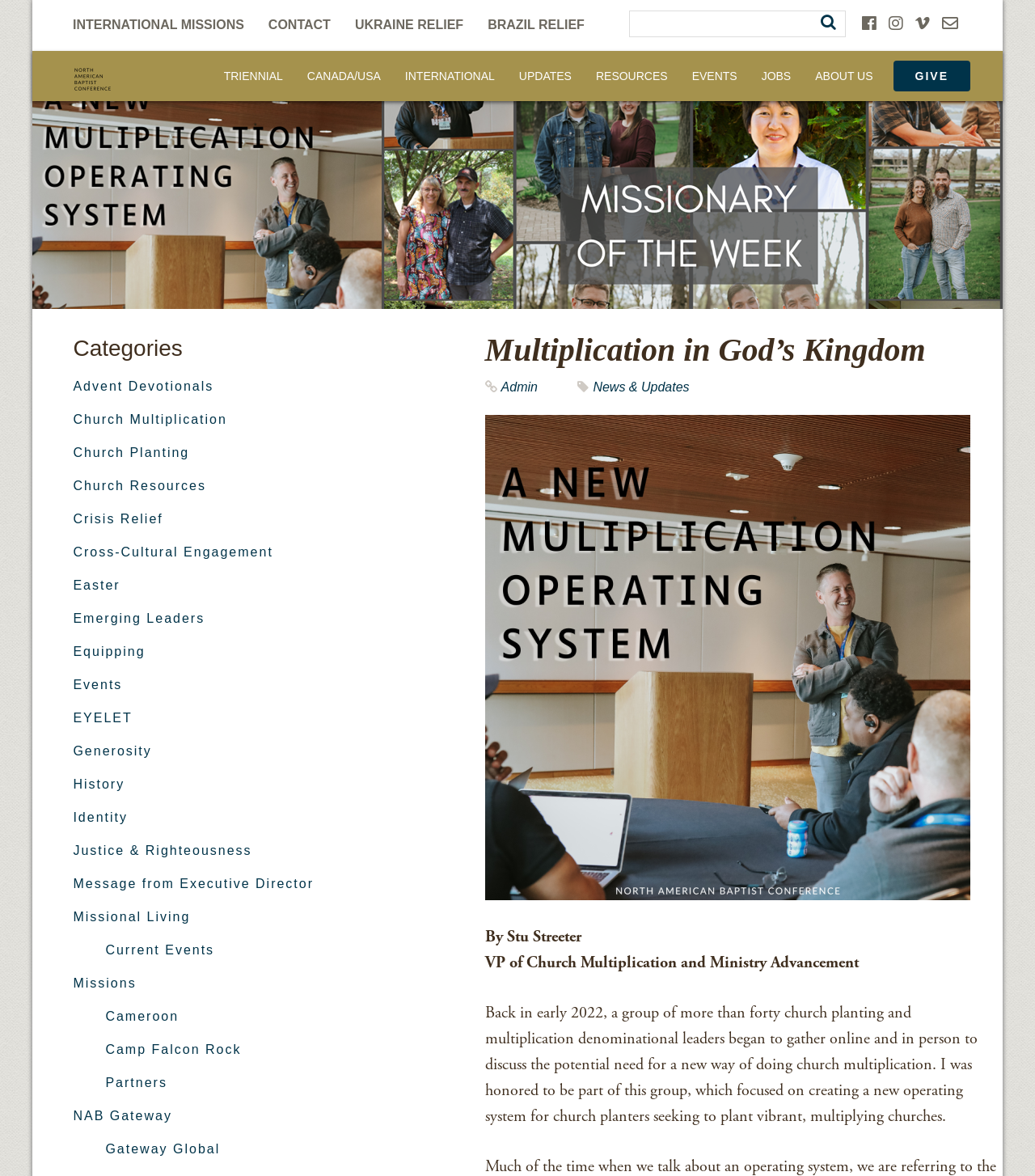What is the name of the organization?
Can you provide a detailed and comprehensive answer to the question?

The name of the organization can be found in the top-left corner of the webpage, where it is written as 'Multiplication in God's Kingdom – North American Baptists, Inc.' and also as a link 'North American Baptists, Inc.' with an image.